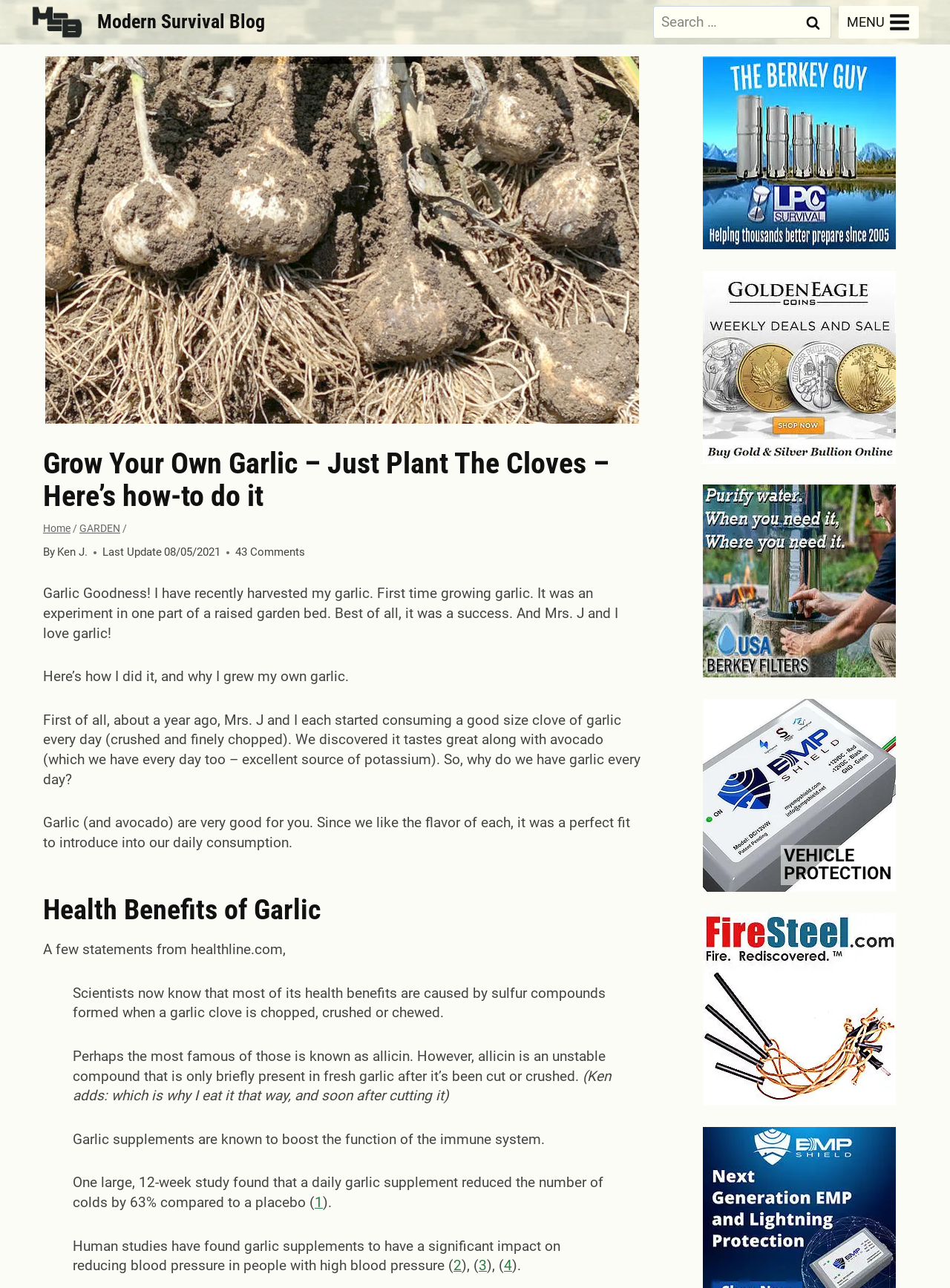What is the author's name?
Using the image, answer in one word or phrase.

Ken J.